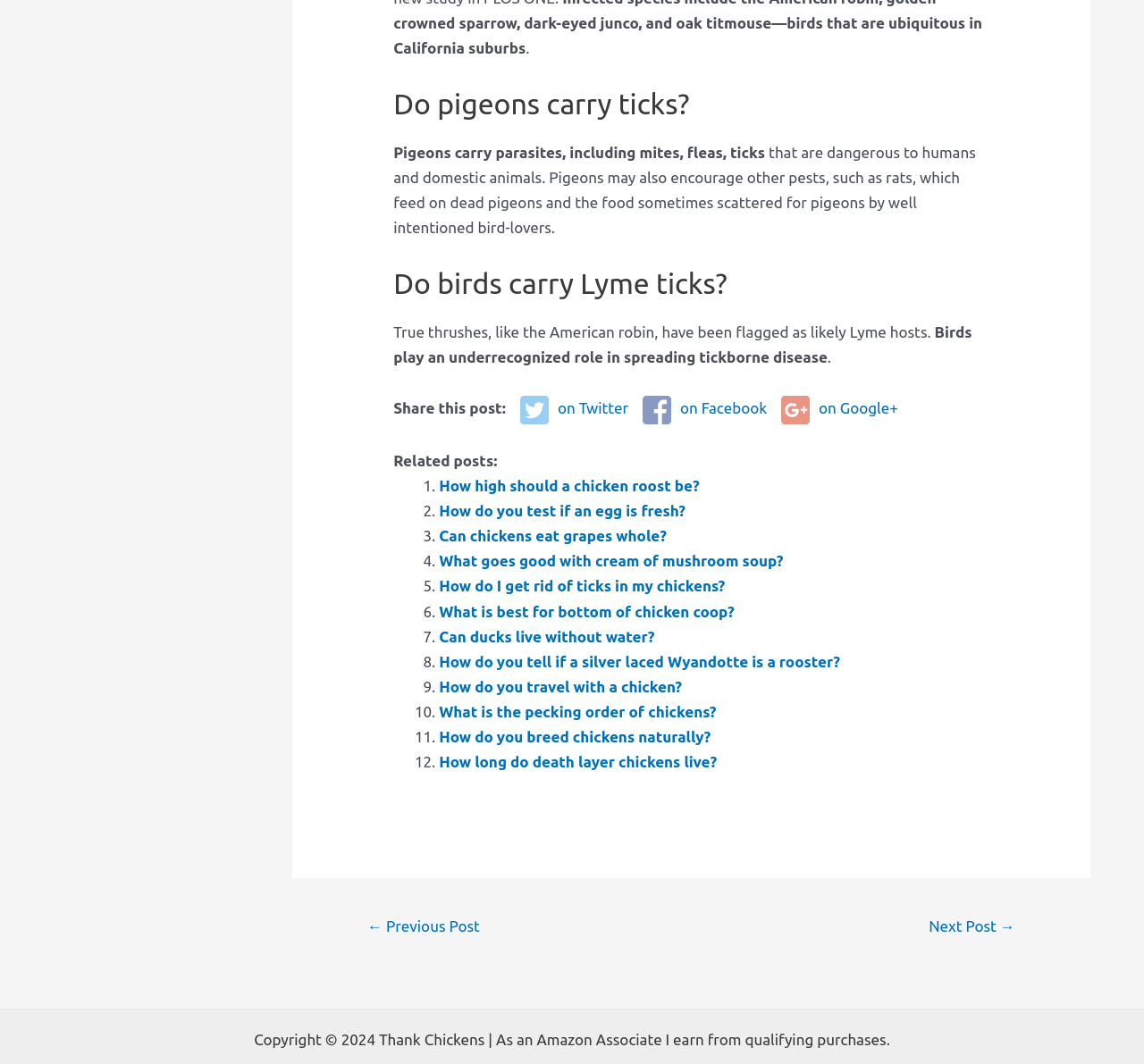Please provide a detailed answer to the question below based on the screenshot: 
What is the copyright information at the bottom of the webpage?

The webpage displays a copyright notice at the bottom, stating 'Copyright 2024 Thank Chickens | As an Amazon Associate I earn from qualifying purchases.' This indicates that the content is copyrighted by Thank Chickens and includes a disclaimer about affiliate earnings.